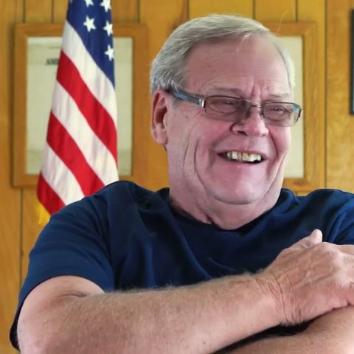Provide a thorough and detailed response to the question by examining the image: 
What is the dominant color of the man's shirt?

According to the caption, the man is wearing a navy blue shirt, which suggests that the dominant color of his shirt is navy blue.